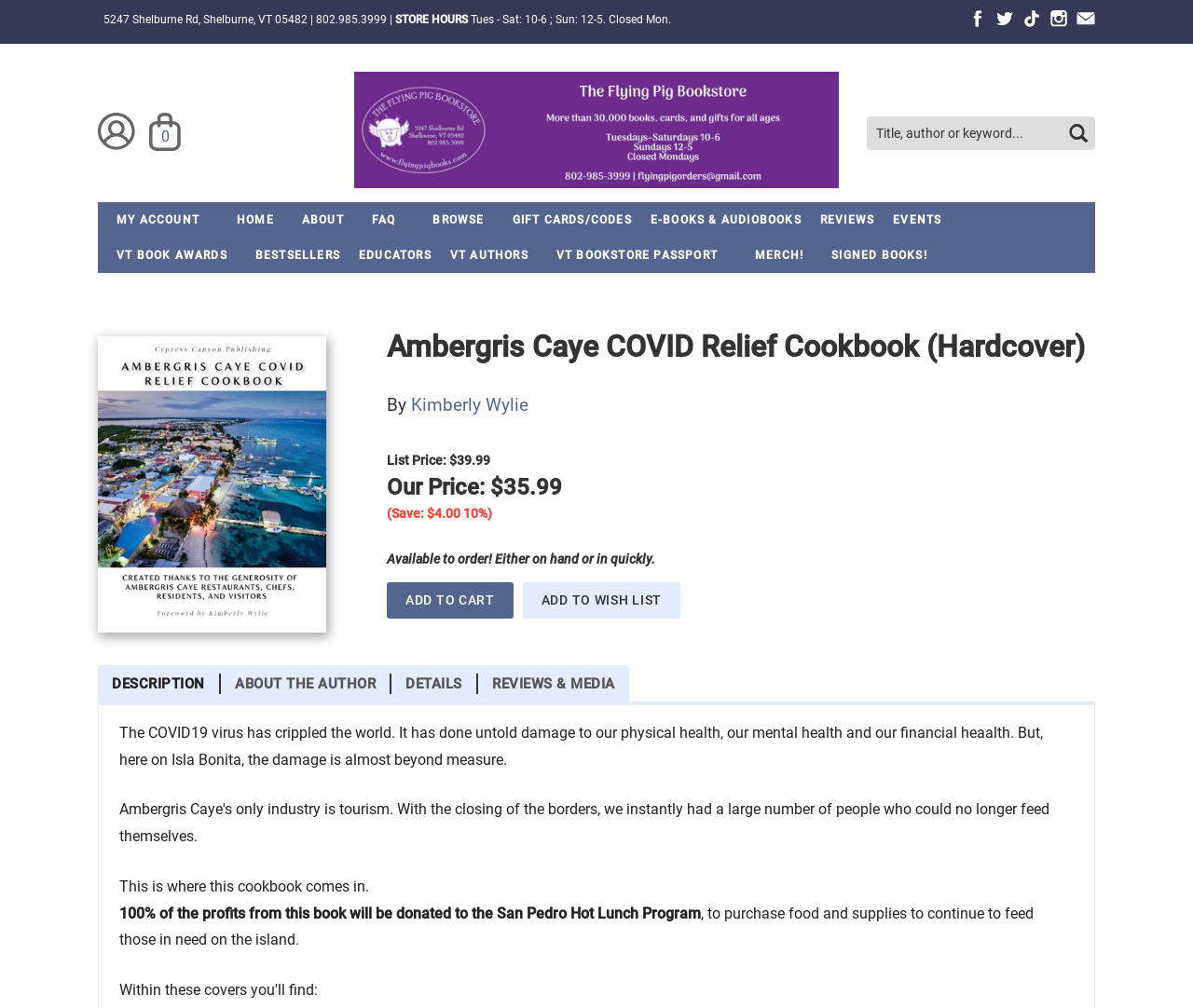What is the name of the author of the Ambergris Caye COVID Relief Cookbook?
Answer with a single word or phrase, using the screenshot for reference.

Kimberly Wylie